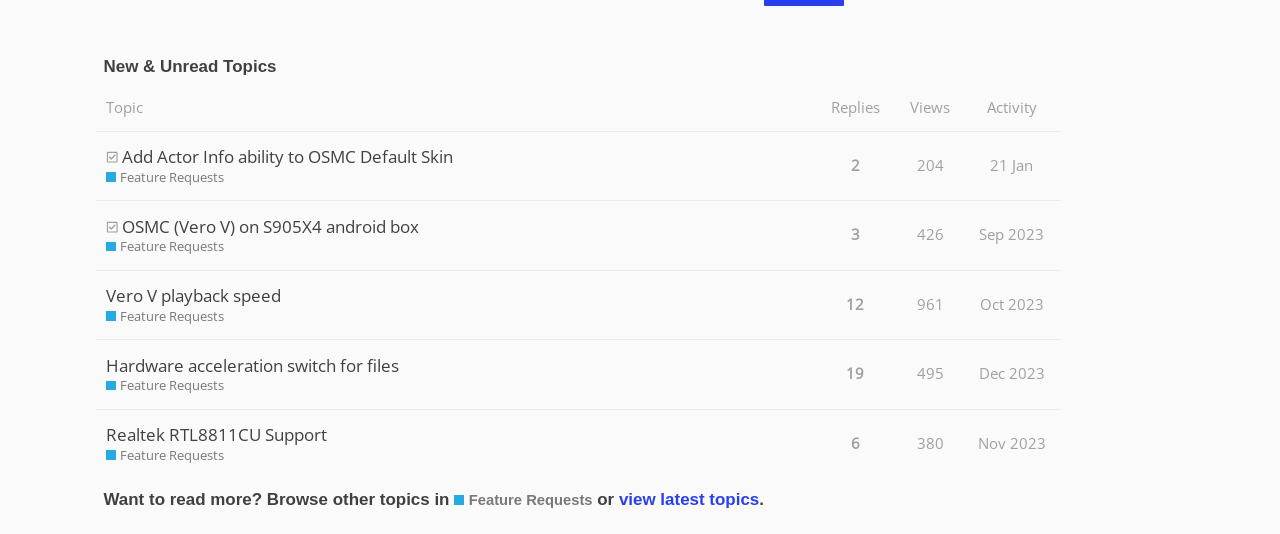Identify the bounding box for the given UI element using the description provided. Coordinates should be in the format (top-left x, top-left y, bottom-right x, bottom-right y) and must be between 0 and 1. Here is the description: I've reposted it.

None